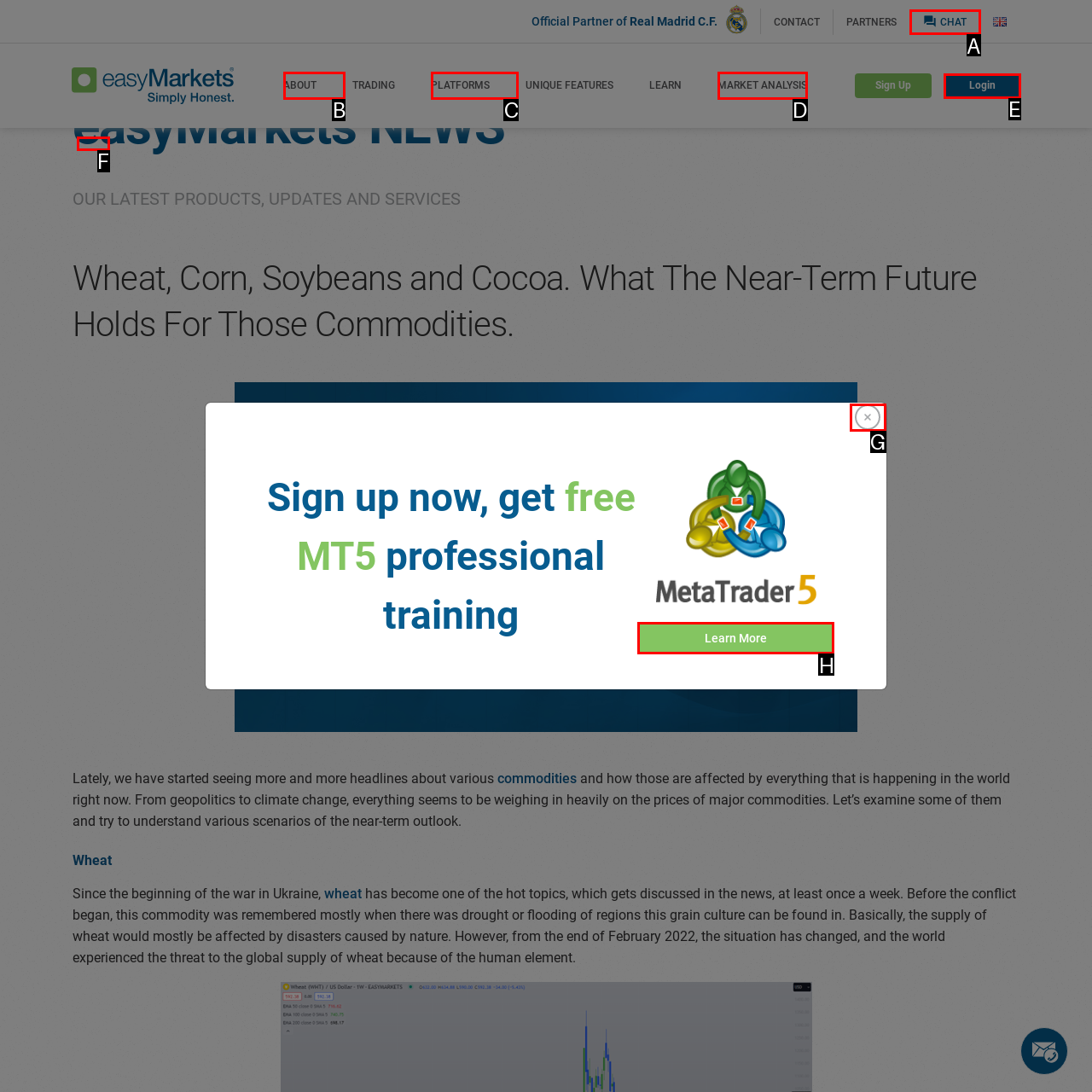From the options shown in the screenshot, tell me which lettered element I need to click to complete the task: Click on the 'CHAT' link.

A